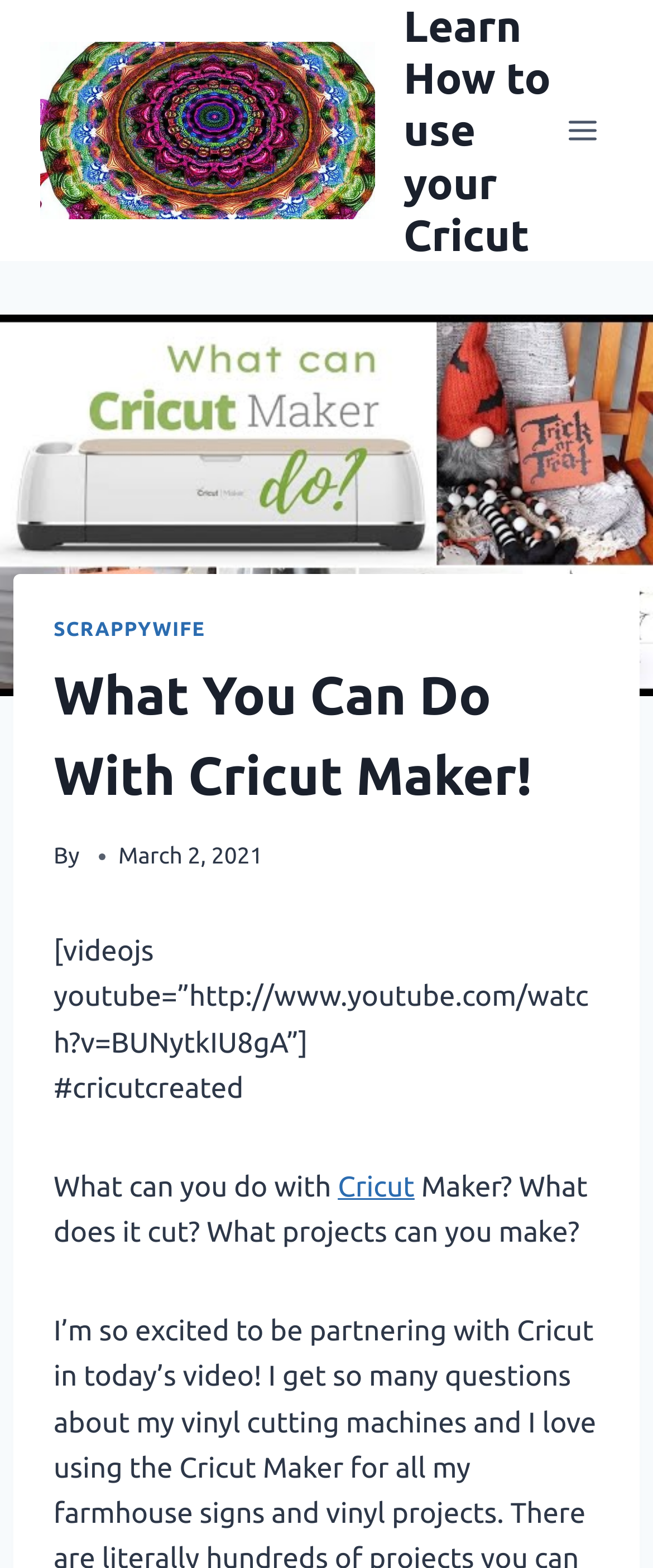Please find the bounding box coordinates (top-left x, top-left y, bottom-right x, bottom-right y) in the screenshot for the UI element described as follows: Toggle Menu

[0.844, 0.067, 0.938, 0.1]